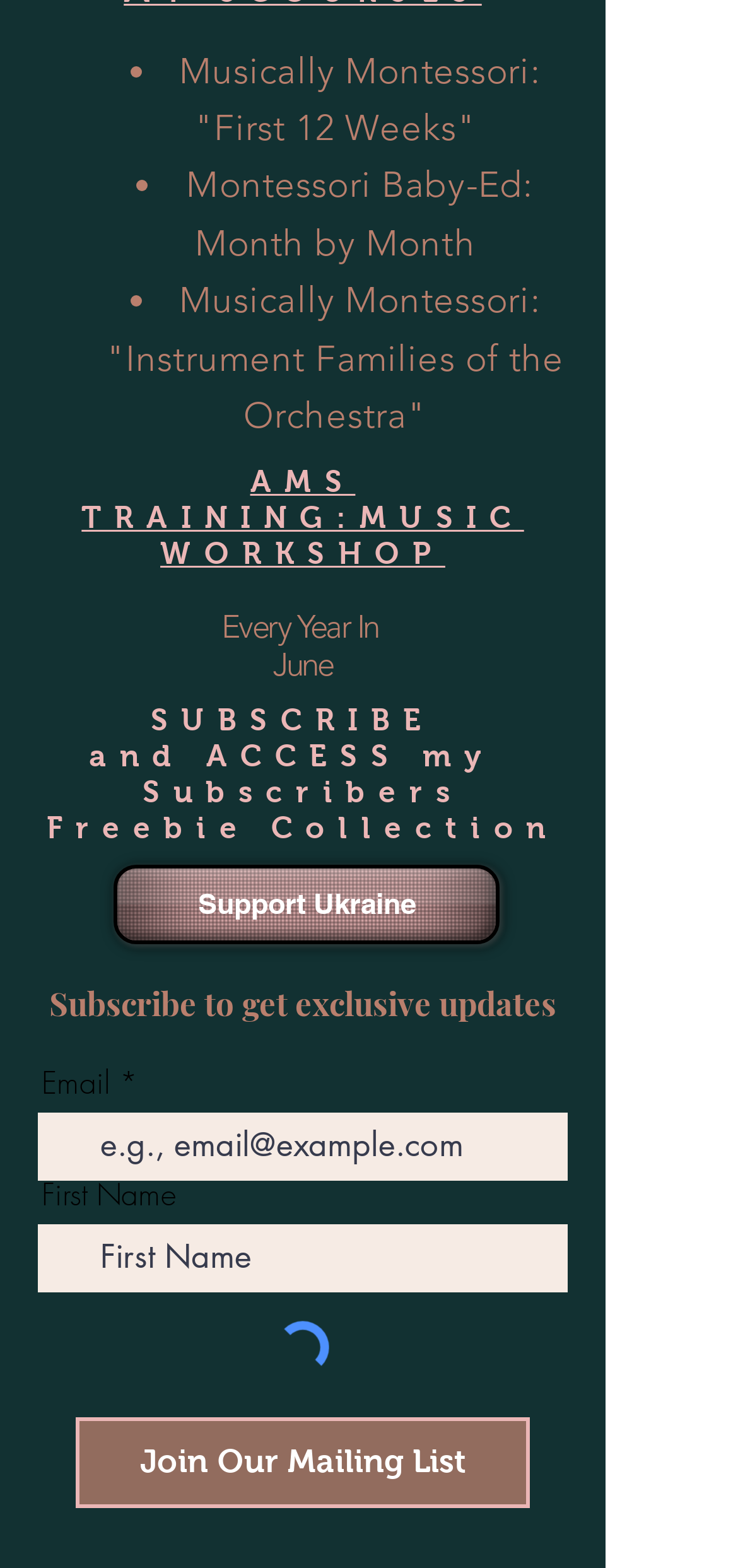Provide a single word or phrase answer to the question: 
What is the link at the bottom of the page?

Support Ukraine